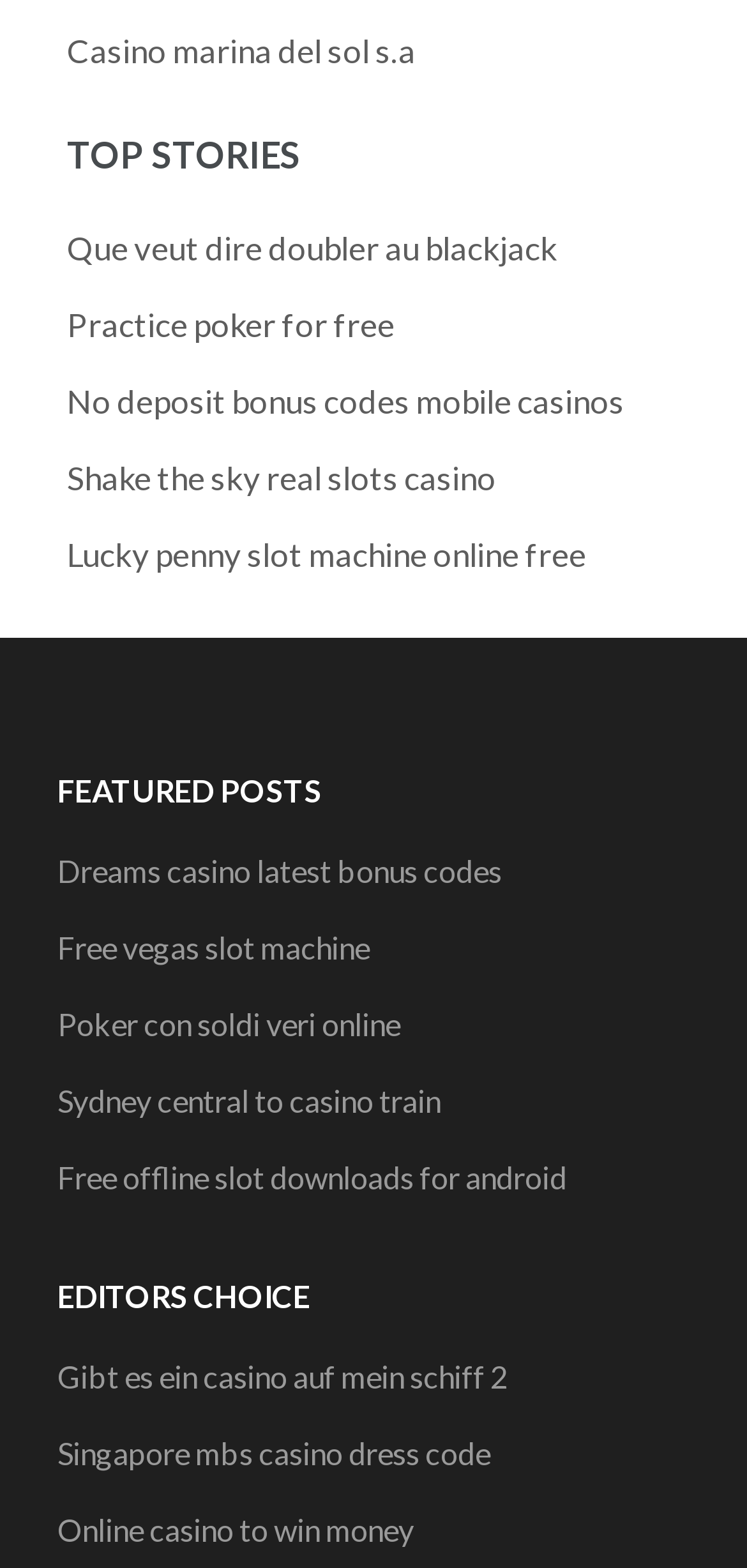Please find the bounding box coordinates of the element that needs to be clicked to perform the following instruction: "View featured post about Dreams Casino". The bounding box coordinates should be four float numbers between 0 and 1, represented as [left, top, right, bottom].

[0.077, 0.543, 0.672, 0.567]